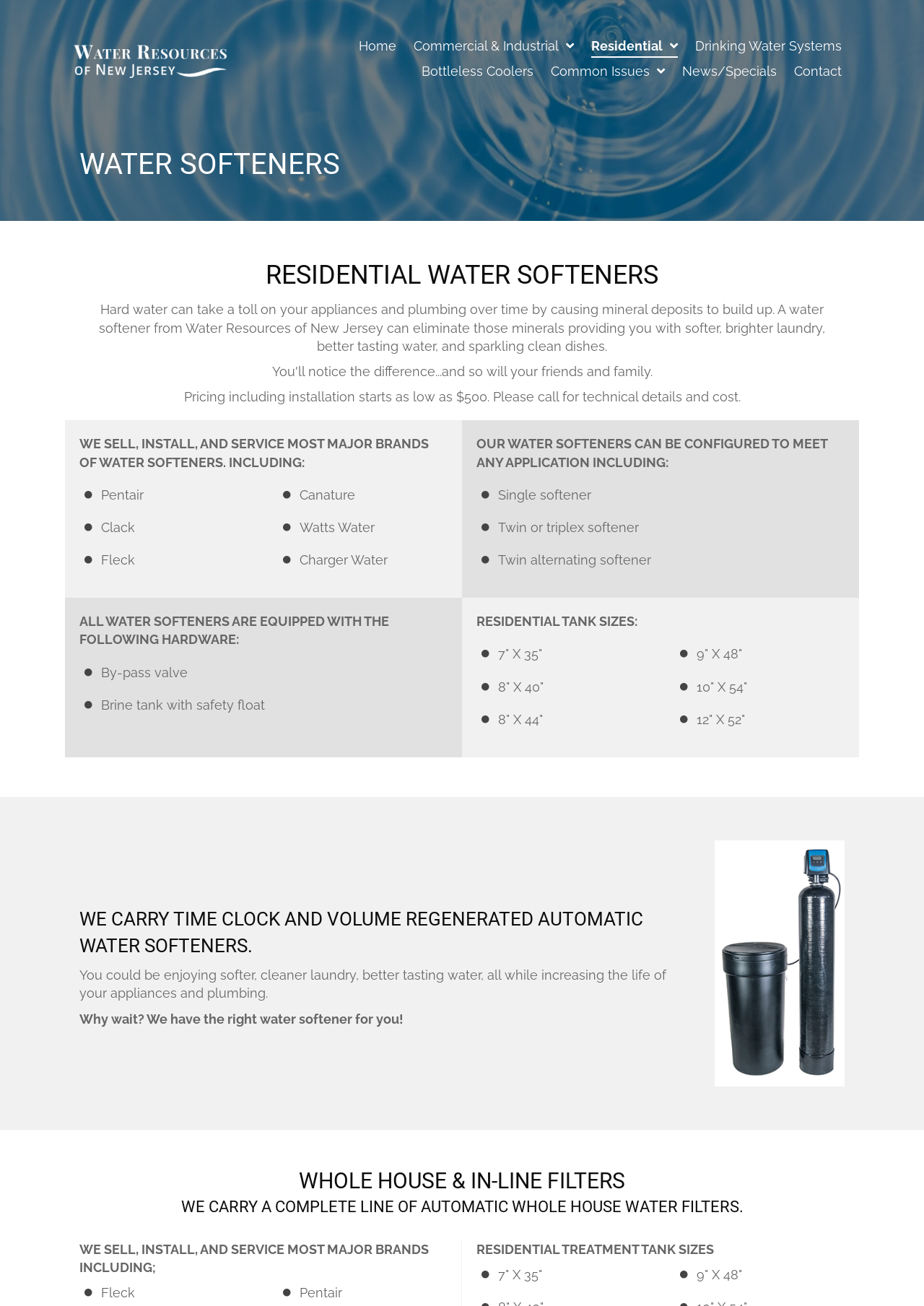What is the benefit of using a water softener?
Look at the image and respond with a single word or a short phrase.

Increase appliance life